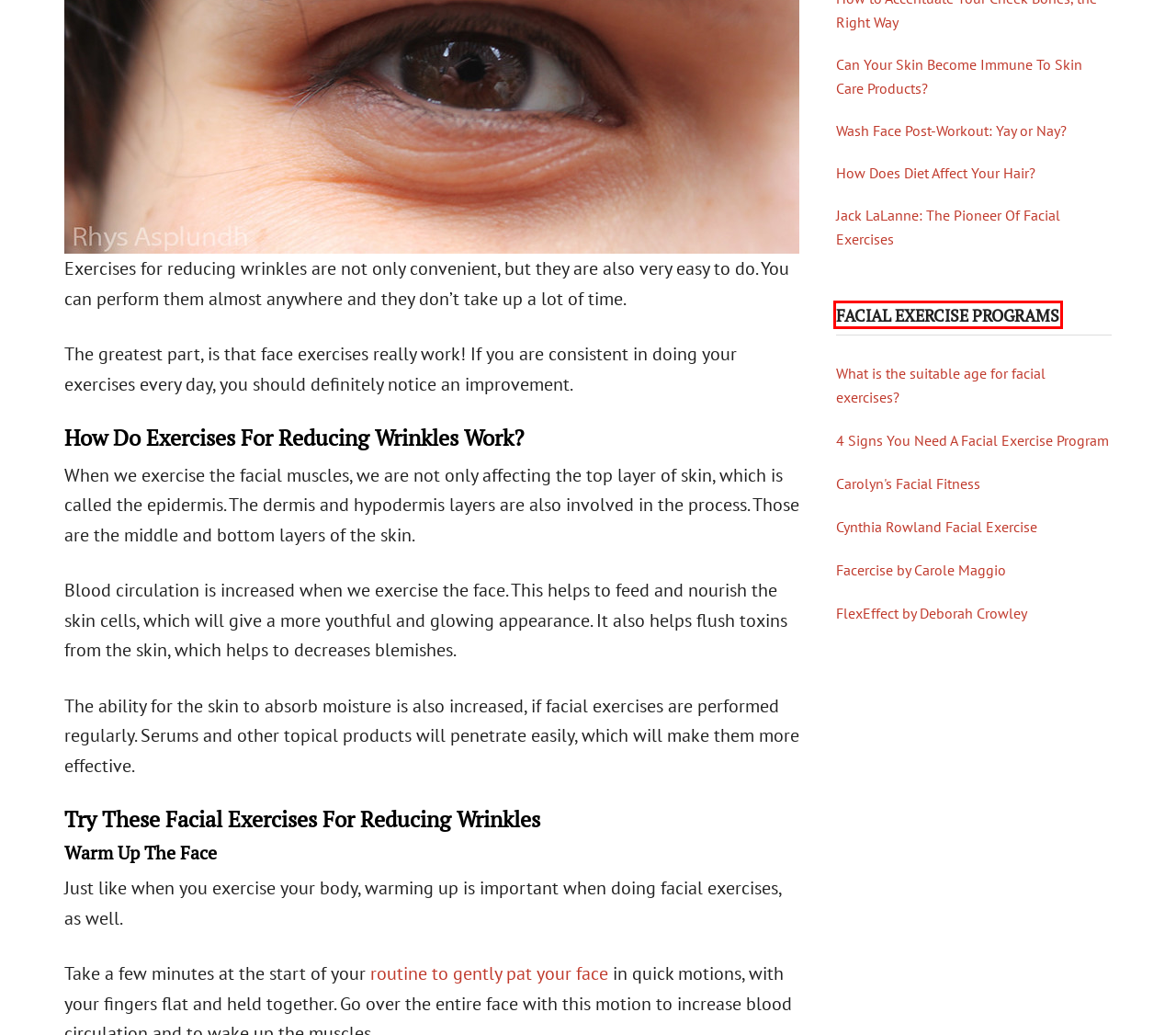Analyze the given webpage screenshot and identify the UI element within the red bounding box. Select the webpage description that best matches what you expect the new webpage to look like after clicking the element. Here are the candidates:
A. Carolyn's Facial Fitness - Facial Exercise Central
B. Facial Exercise Programs Archives - Facial Exercise Central
C. How Does Diet Affect Your Hair?
D. Facercise by Carole Maggio - Facial Exercise Central
E. Cynthia Rowland Facial Exercise - Facial Exercise Central
F. FlexEffect by Deborah Crowley - Facial Exercise Central
G. Jack LaLanne: The Pioneer Of Facial Exercises
H. What is the suitable age for facial exercises?

B